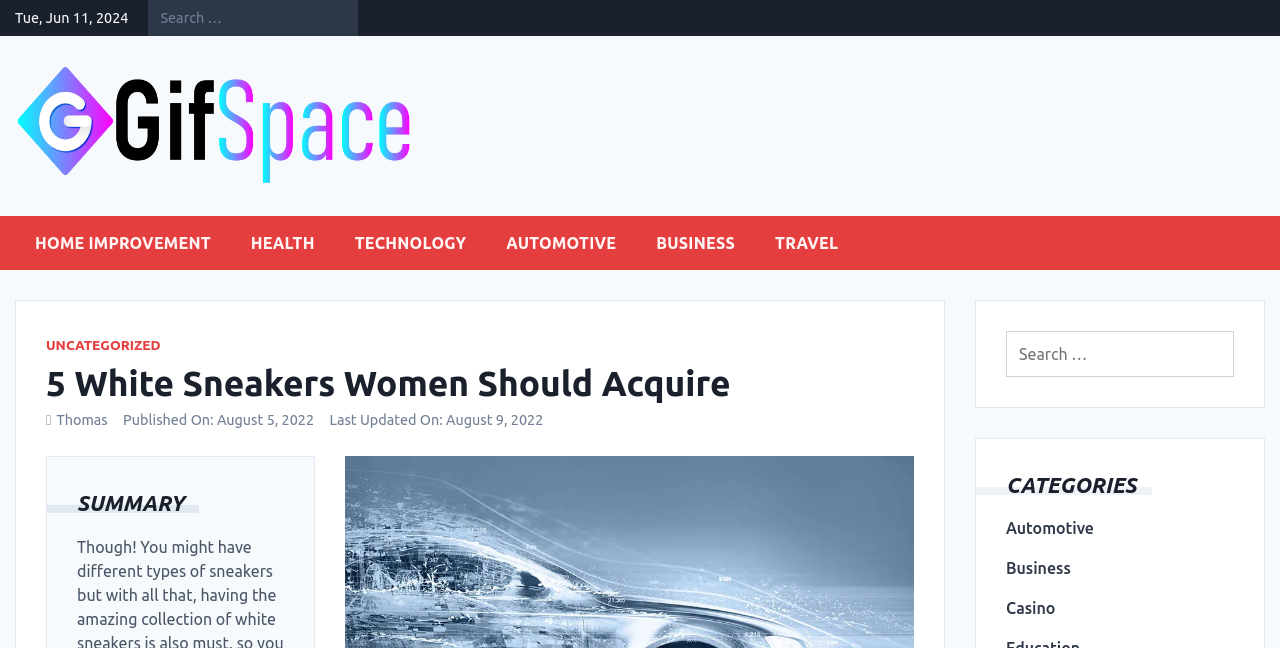Identify and extract the main heading from the webpage.

5 White Sneakers Women Should Acquire